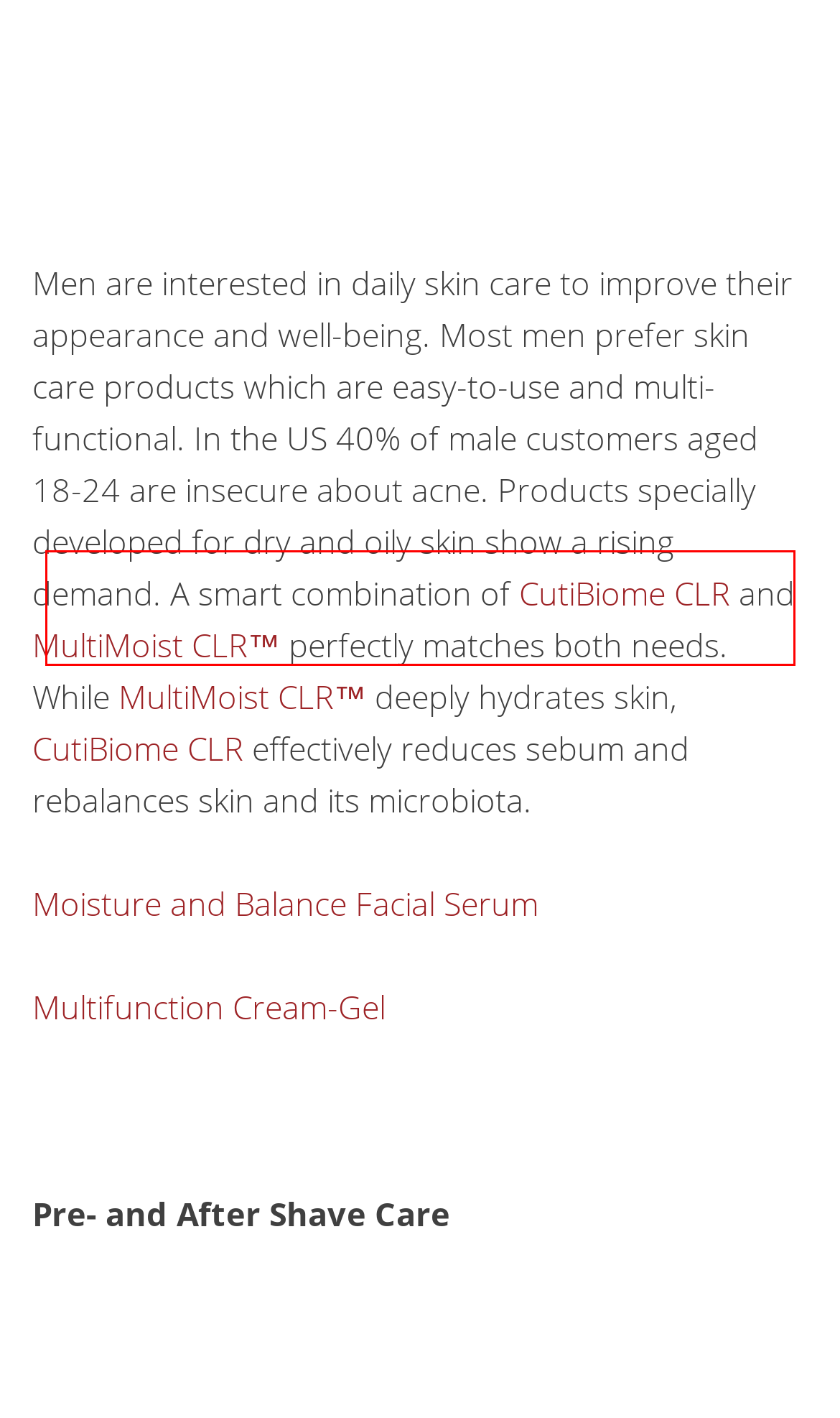Please identify the text within the red rectangular bounding box in the provided webpage screenshot.

Content from video platforms and social media platforms is blocked by default. If External Media cookies are accepted, access to those contents no longer requires manual consent.